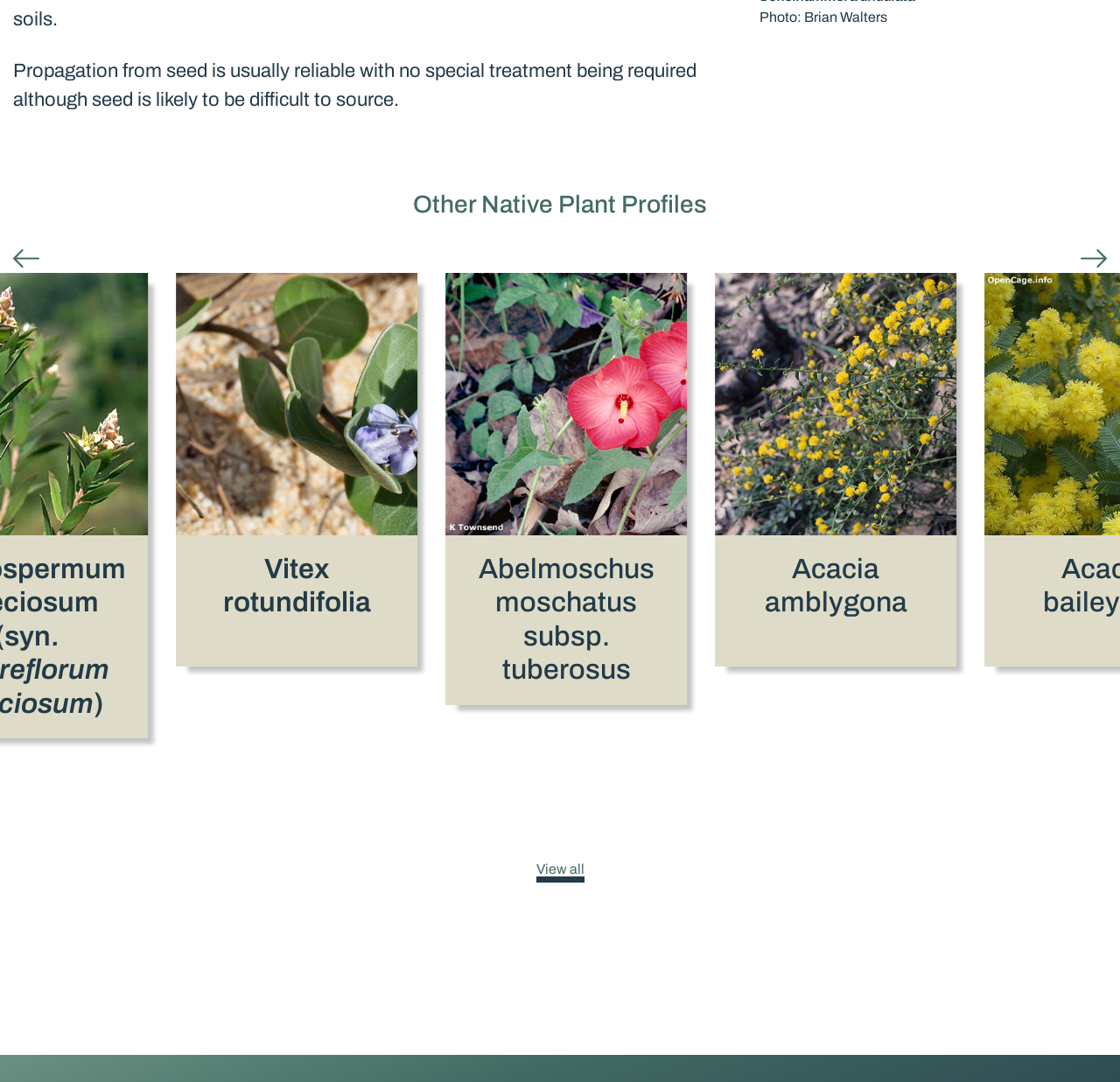Answer the question using only a single word or phrase: 
How many images are on the webpage?

Two